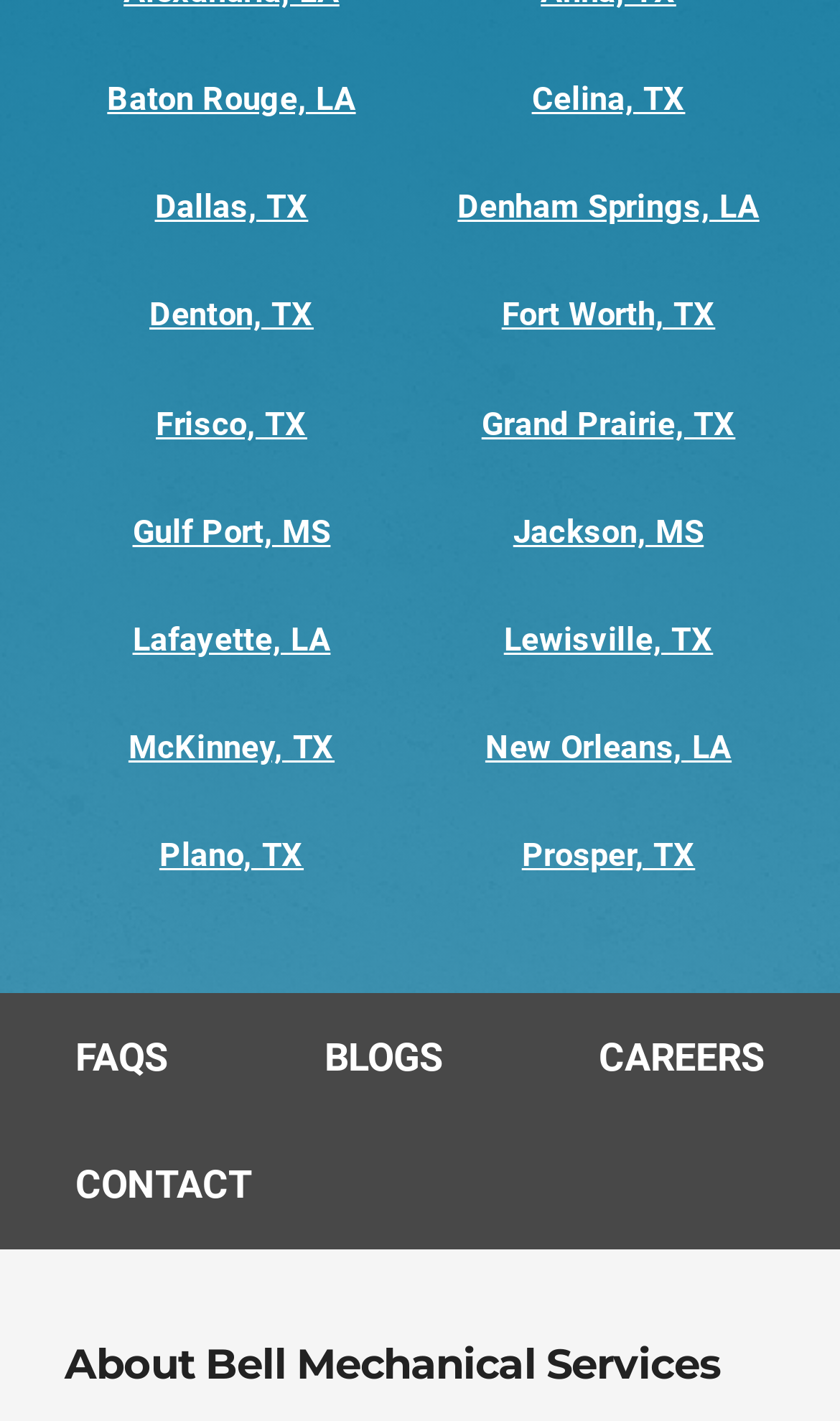Highlight the bounding box coordinates of the element that should be clicked to carry out the following instruction: "Learn about Lafayette, LA". The coordinates must be given as four float numbers ranging from 0 to 1, i.e., [left, top, right, bottom].

[0.158, 0.437, 0.394, 0.464]